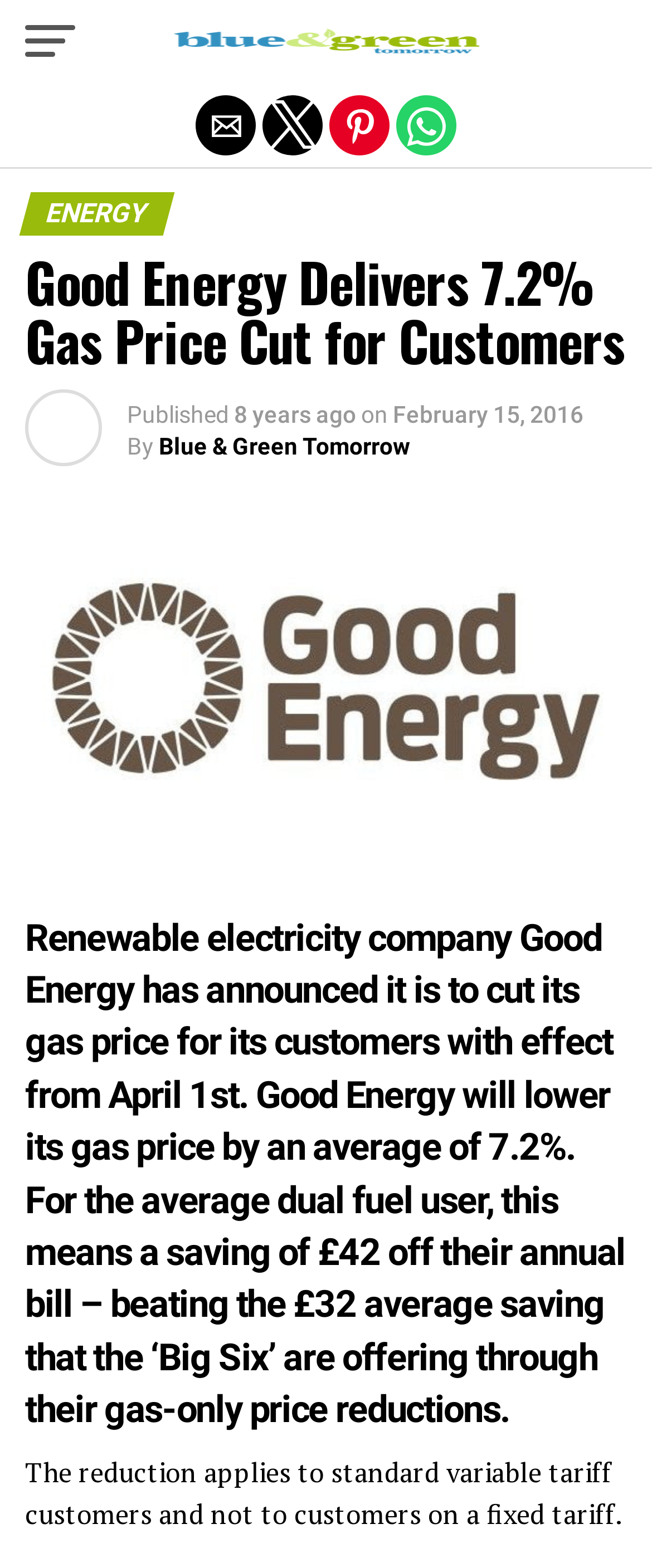Please determine the bounding box coordinates for the UI element described here. Use the format (top-left x, top-left y, bottom-right x, bottom-right y) with values bounded between 0 and 1: Blue & Green Tomorrow

[0.244, 0.276, 0.628, 0.293]